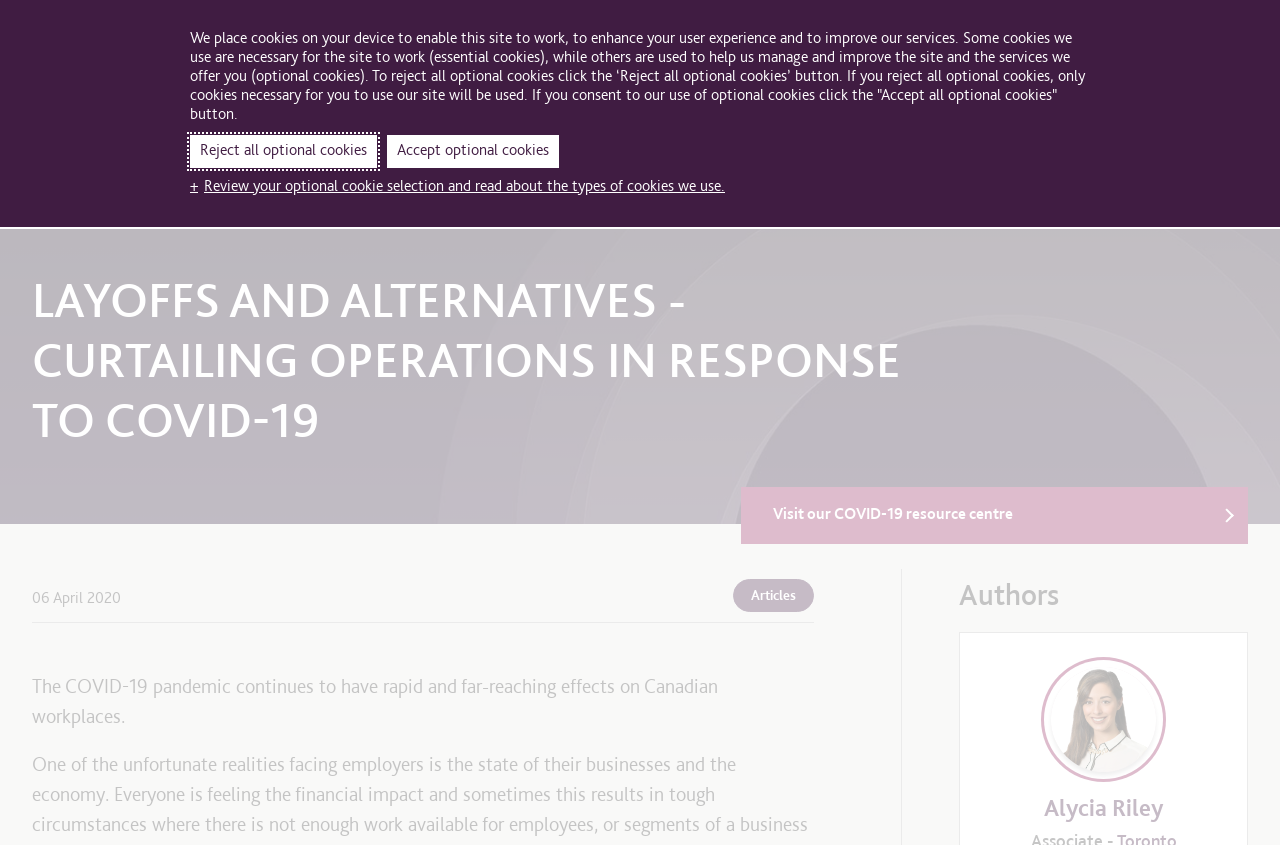Extract the bounding box coordinates of the UI element described by: "About us". The coordinates should include four float numbers ranging from 0 to 1, e.g., [left, top, right, bottom].

[0.501, 0.012, 0.558, 0.048]